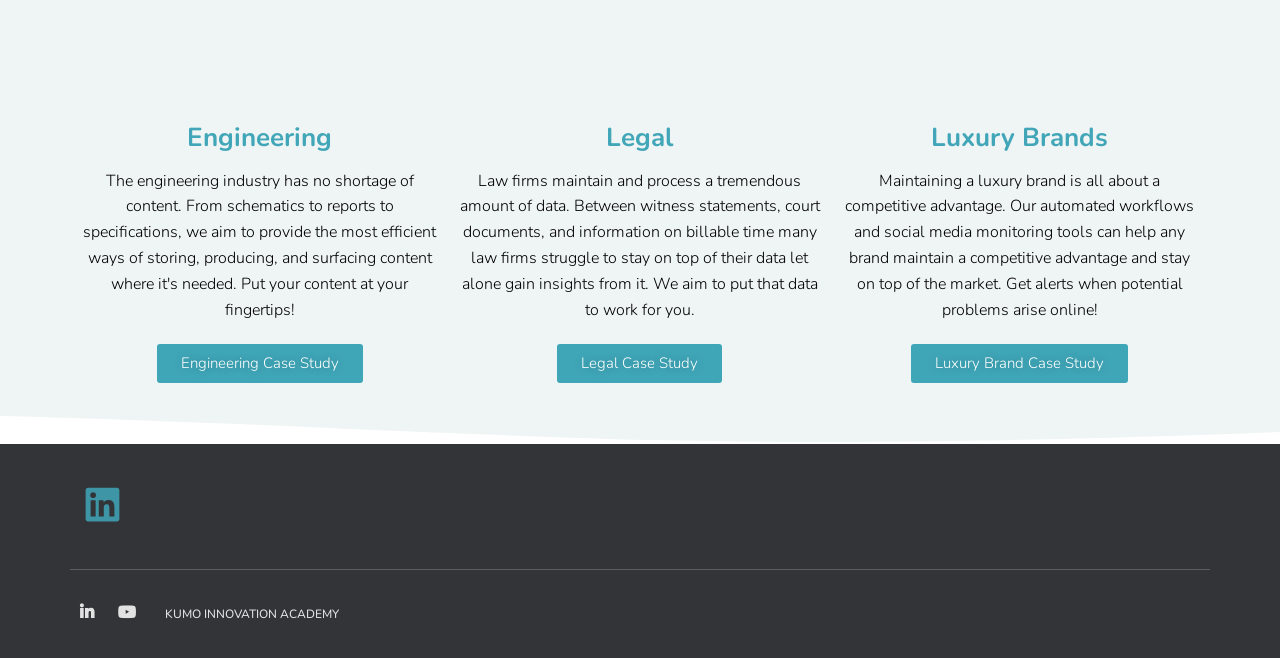Determine the bounding box coordinates for the clickable element to execute this instruction: "Visit LINKEDIN page". Provide the coordinates as four float numbers between 0 and 1, i.e., [left, top, right, bottom].

[0.062, 0.732, 0.098, 0.801]